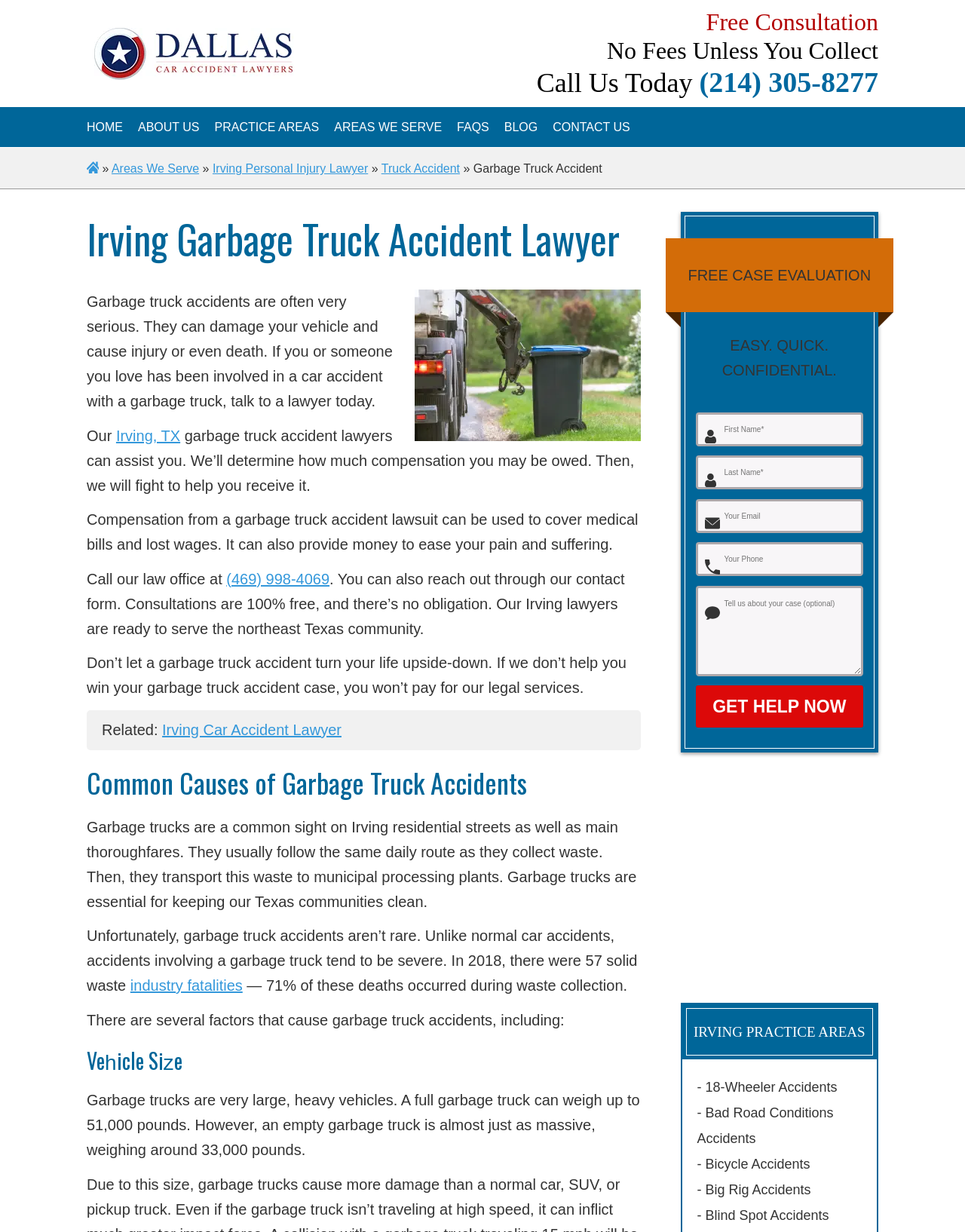Provide a one-word or brief phrase answer to the question:
What is the weight of a full garbage truck?

51,000 pounds